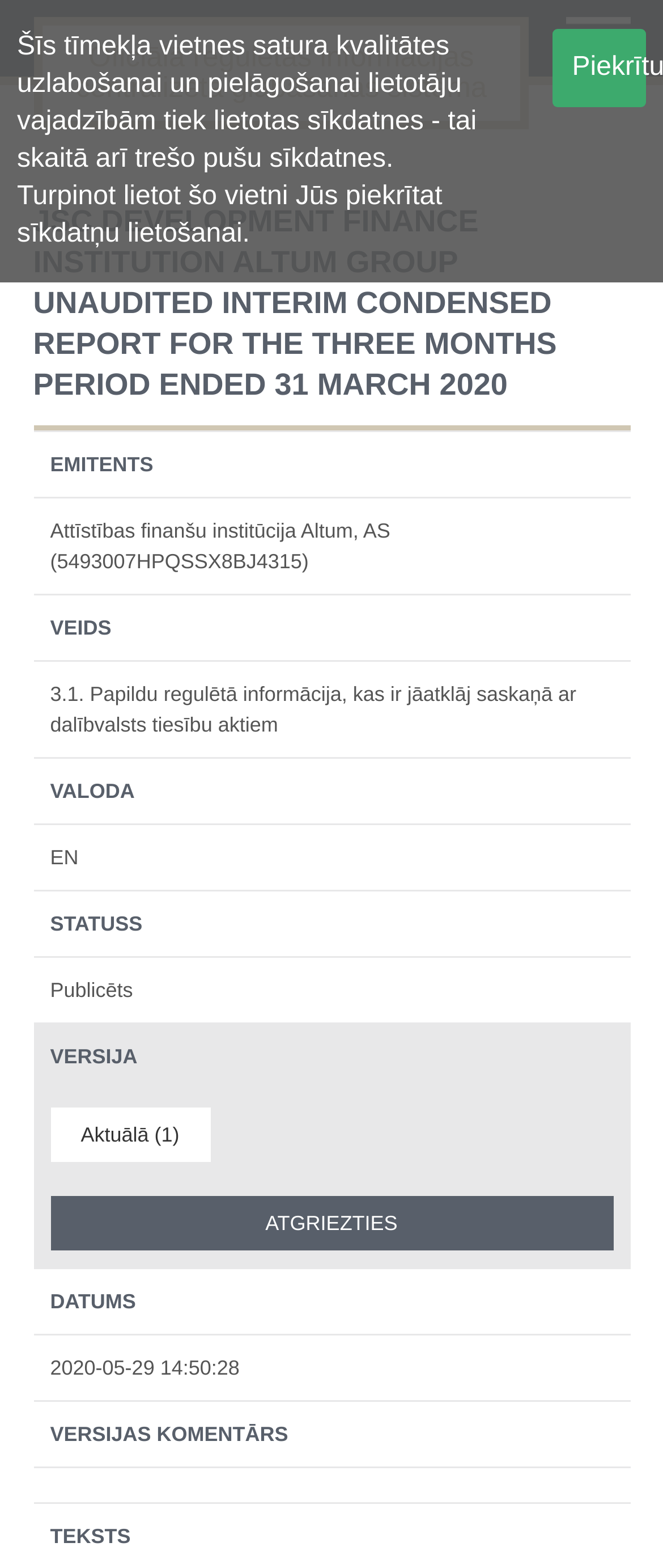What is the date of the document? Observe the screenshot and provide a one-word or short phrase answer.

2020-05-29 14:50:28